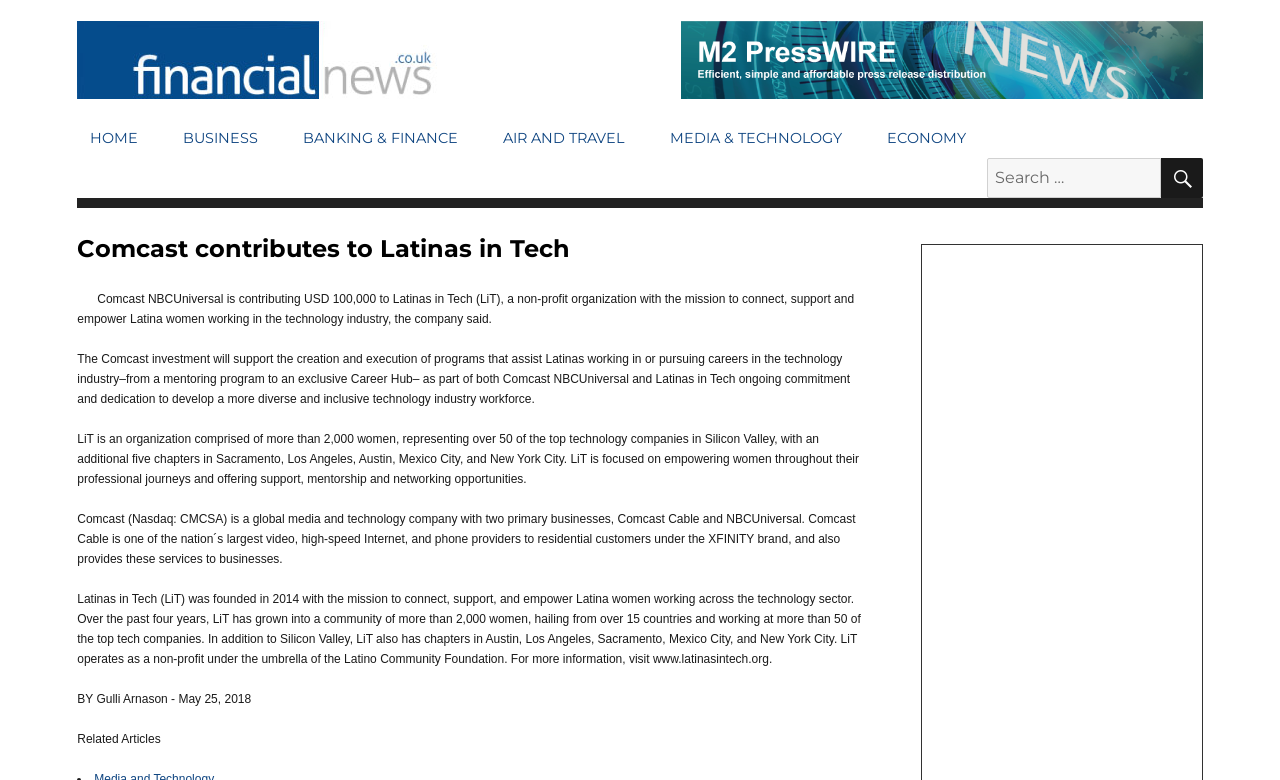Find the bounding box coordinates of the element I should click to carry out the following instruction: "Go to HOME page".

[0.06, 0.154, 0.118, 0.202]